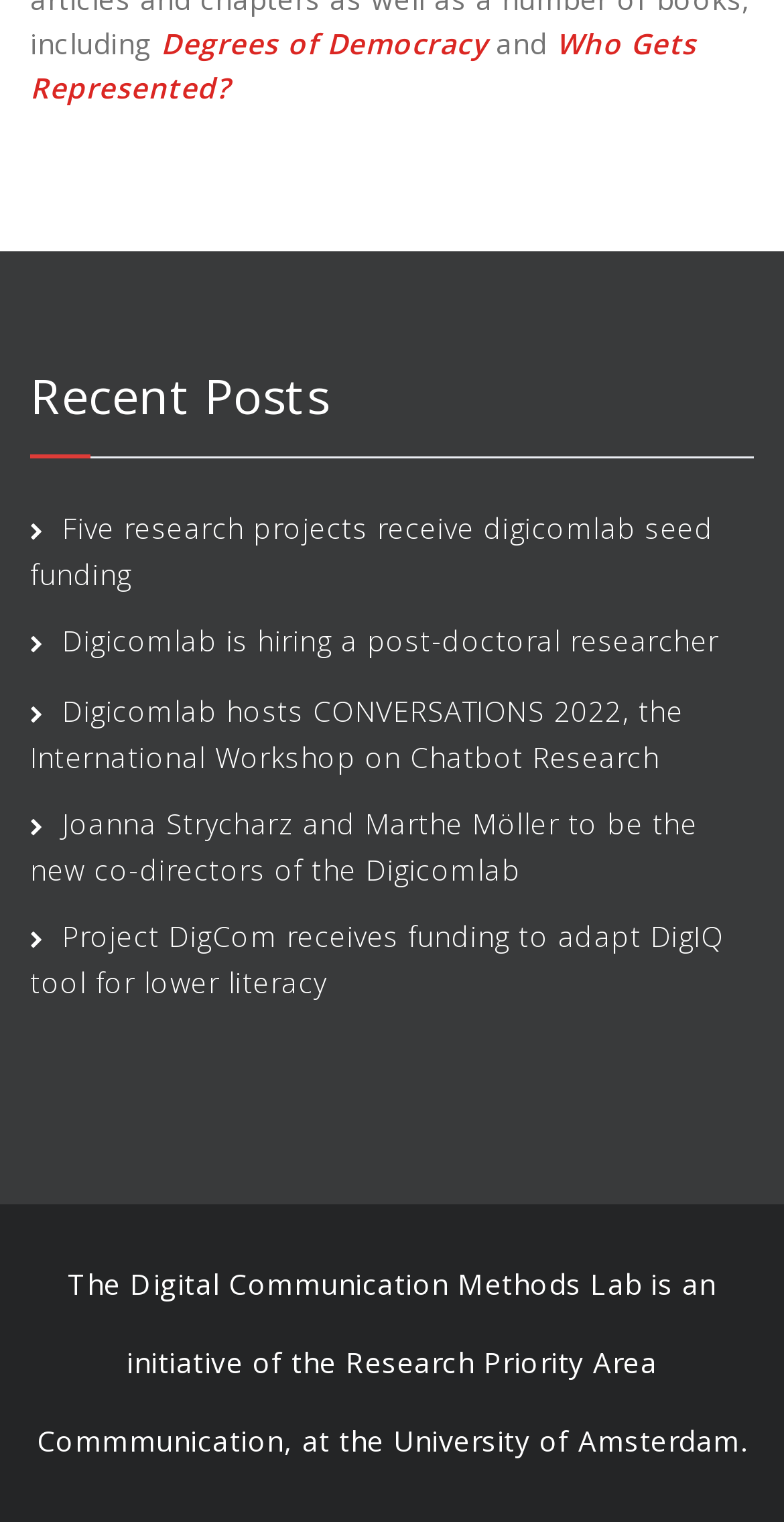Using the details in the image, give a detailed response to the question below:
What is the research priority area of the University of Amsterdam?

I found the answer by looking at the StaticText element with the text 'The Digital Communication Methods Lab is an initiative of the Research Priority Area Commmunication, at the University of Amsterdam.' which is located at the bottom of the page.